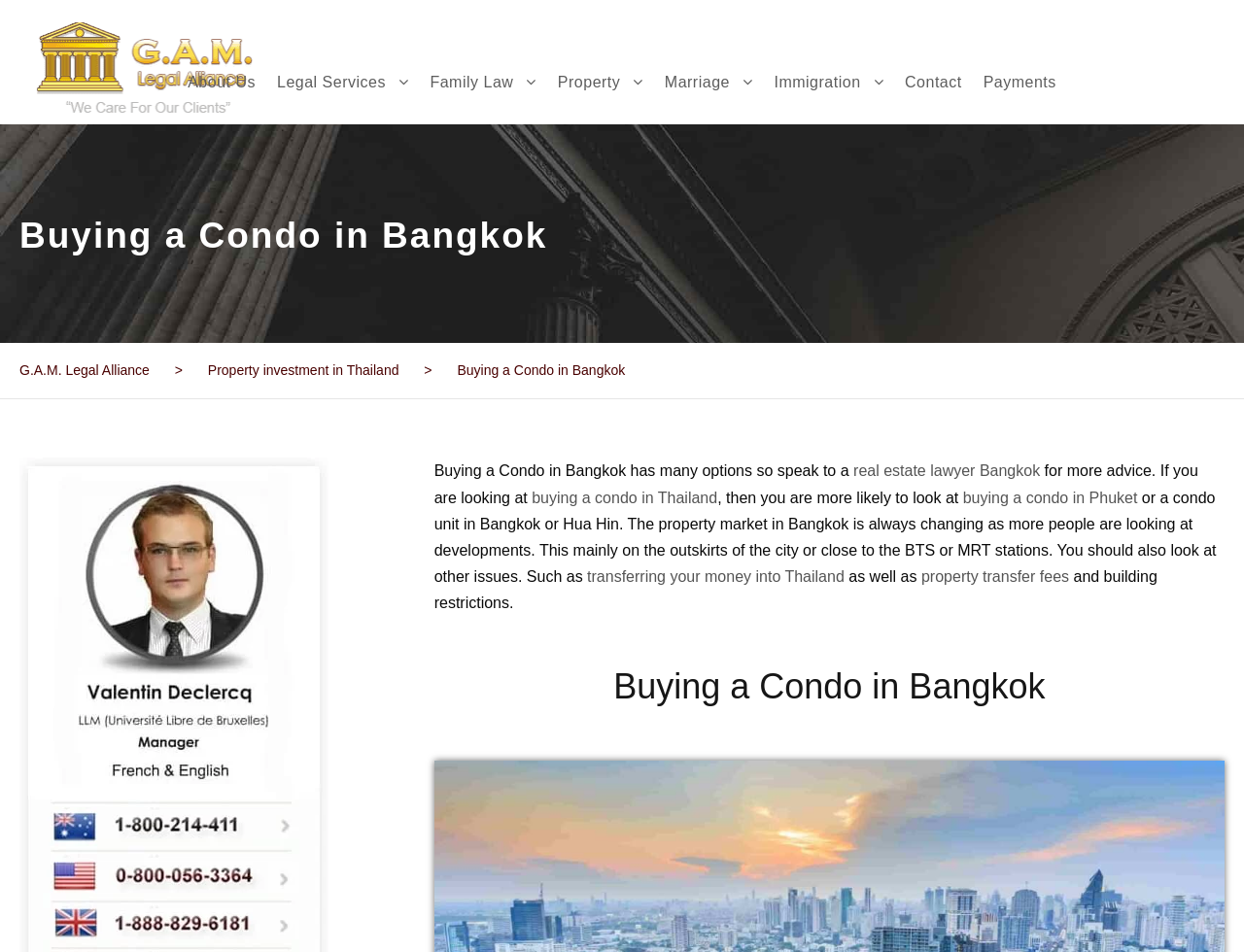Identify the bounding box coordinates of the clickable region to carry out the given instruction: "Click the 'About Us' link".

[0.151, 0.072, 0.205, 0.131]